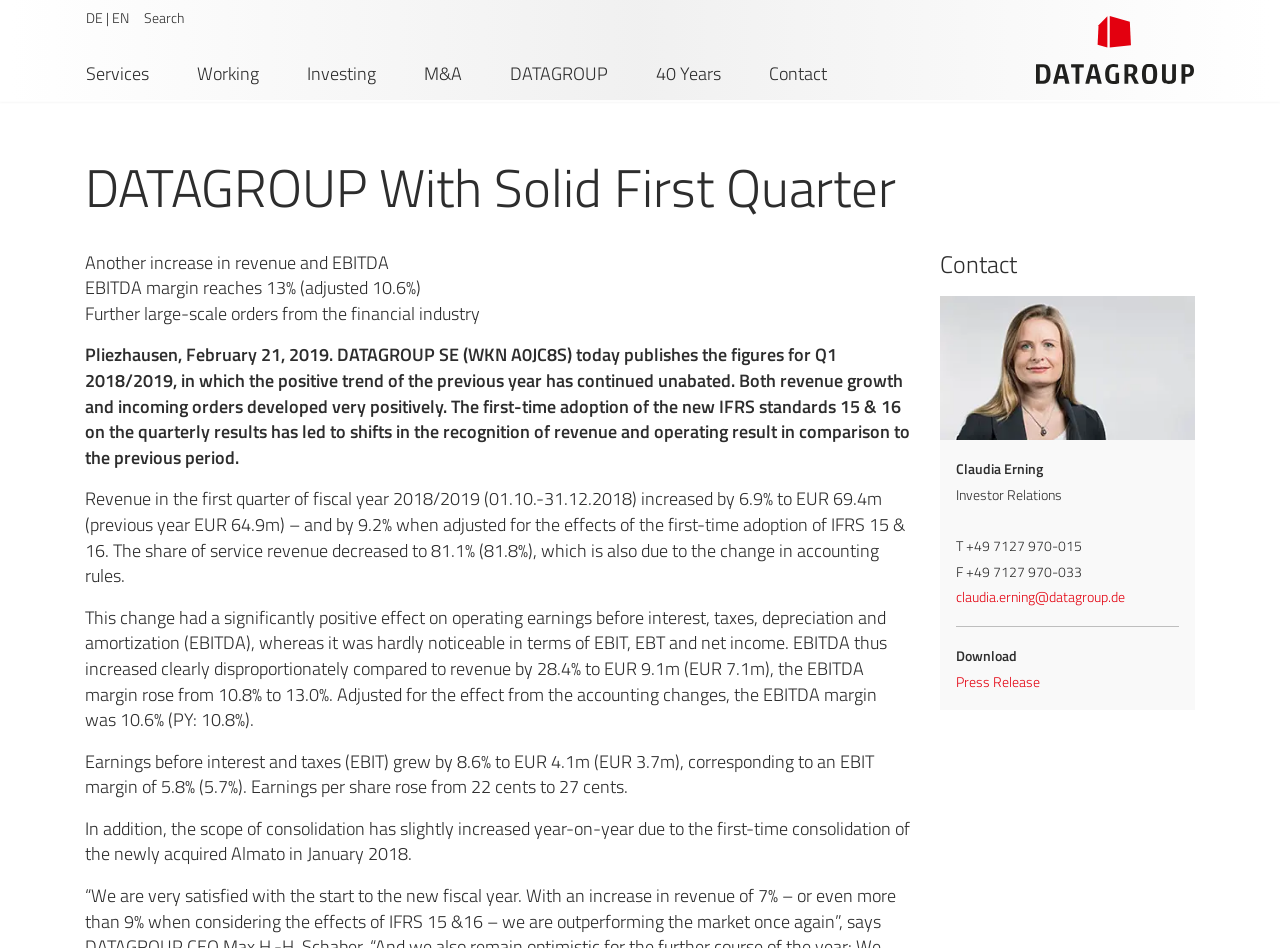Please predict the bounding box coordinates (top-left x, top-left y, bottom-right x, bottom-right y) for the UI element in the screenshot that fits the description: About Us

None